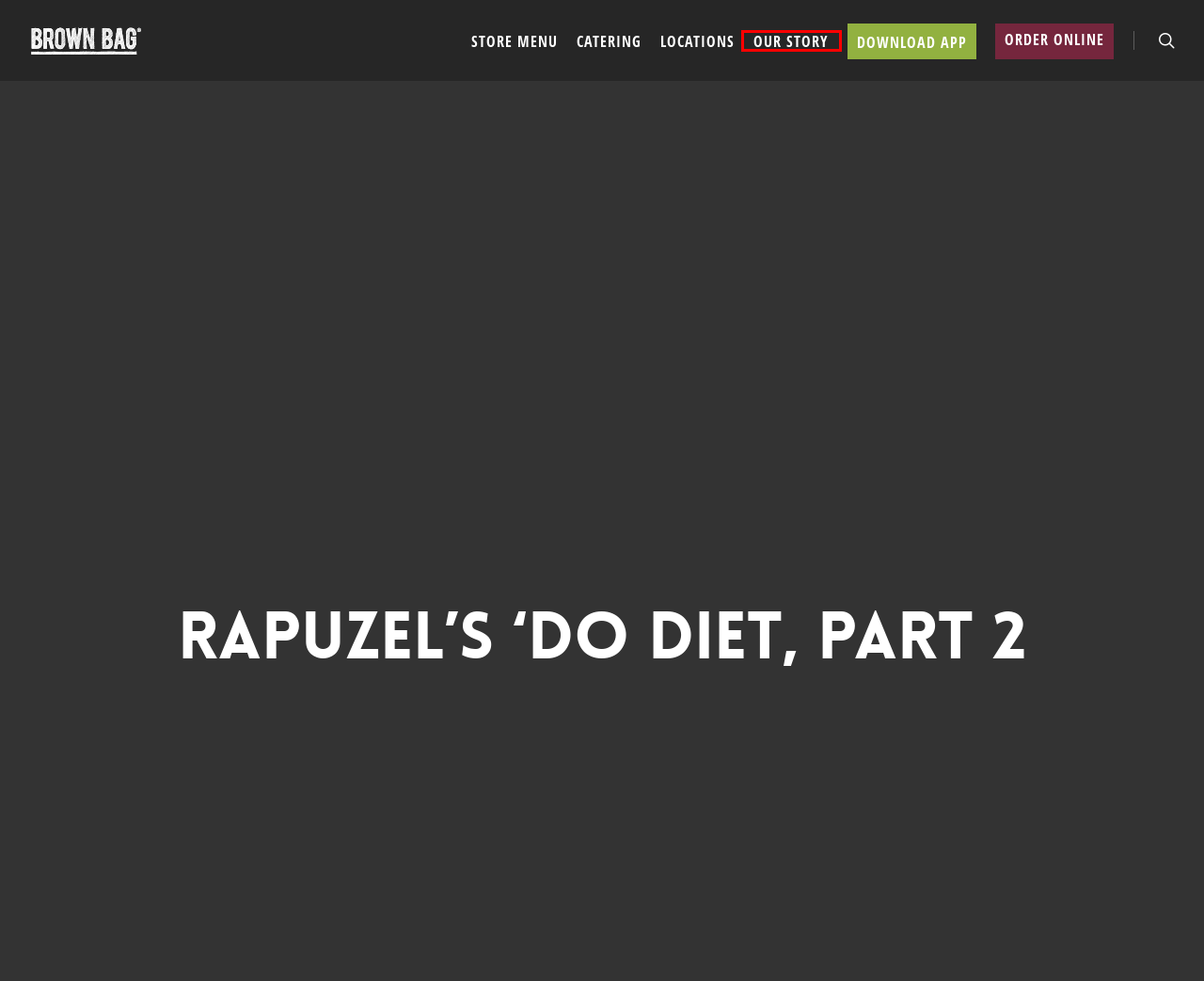You are provided with a screenshot of a webpage that includes a red rectangle bounding box. Please choose the most appropriate webpage description that matches the new webpage after clicking the element within the red bounding box. Here are the candidates:
A. LOCATIONS - Brown Bag
B. Menu - Brown Bag
C. Rapunzel’s 'Do Diet: Brown Bag’s To-Do Foods for Healthy Hair - Brown Bag
D. DOWNLOAD OUR APP - Brown Bag
E. Brown Bag - Honest Food, Corporate Catering
F. Order - Brown Bag
G. Join Our Team - Brown Bag
H. Catering - Brown Bag

D